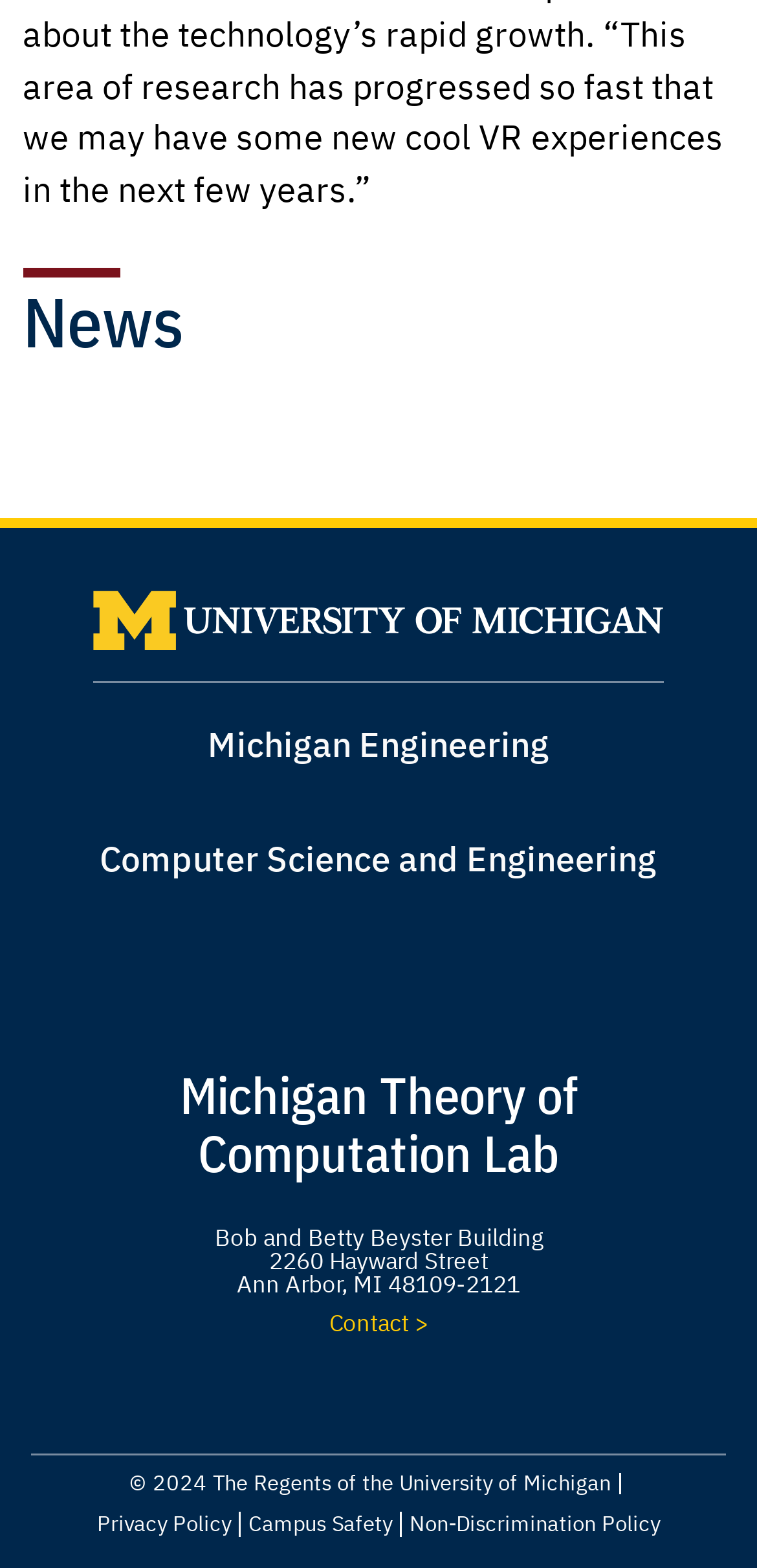Please pinpoint the bounding box coordinates for the region I should click to adhere to this instruction: "visit the Michigan Theory of Computation Lab".

[0.237, 0.685, 0.763, 0.755]